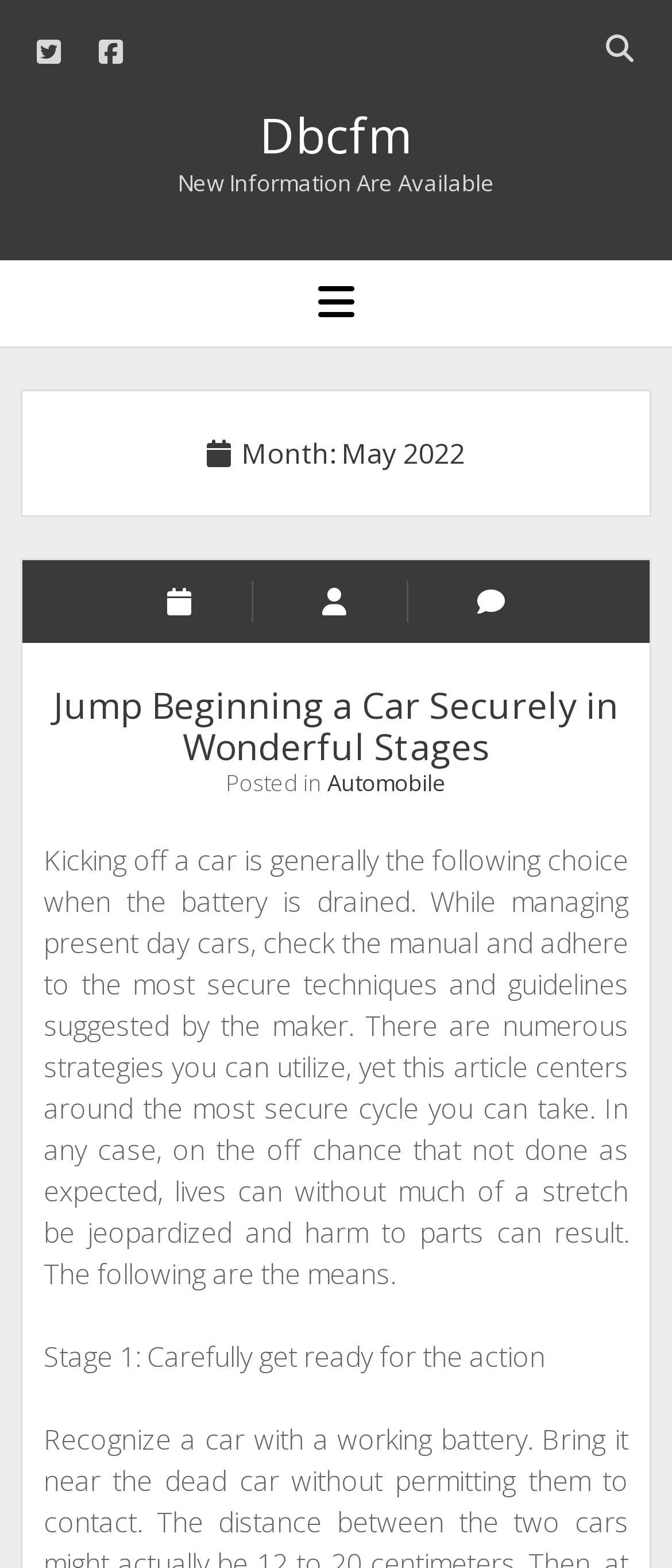Please examine the image and answer the question with a detailed explanation:
How many categories are listed on the webpage?

I found six link elements with the texts 'GENERAL', 'HEALTH', 'SHOPPING', 'FINANCE', 'BUSINESS', and 'GAMES', which are likely to be categories listed on the webpage.